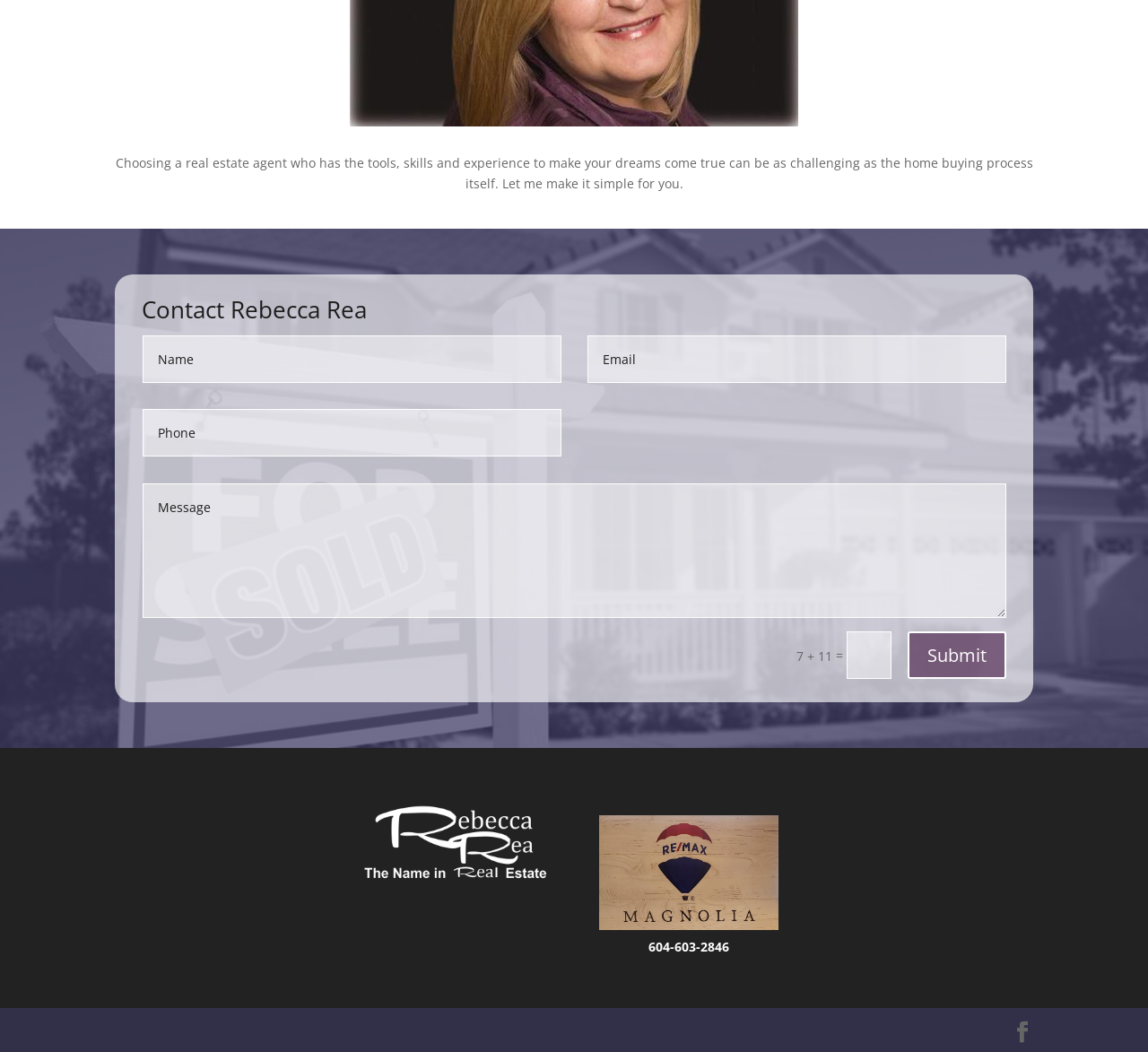What is the phone number displayed on the webpage?
We need a detailed and meticulous answer to the question.

The phone number is displayed at the bottom of the webpage, below the image, and is written in a static text element.